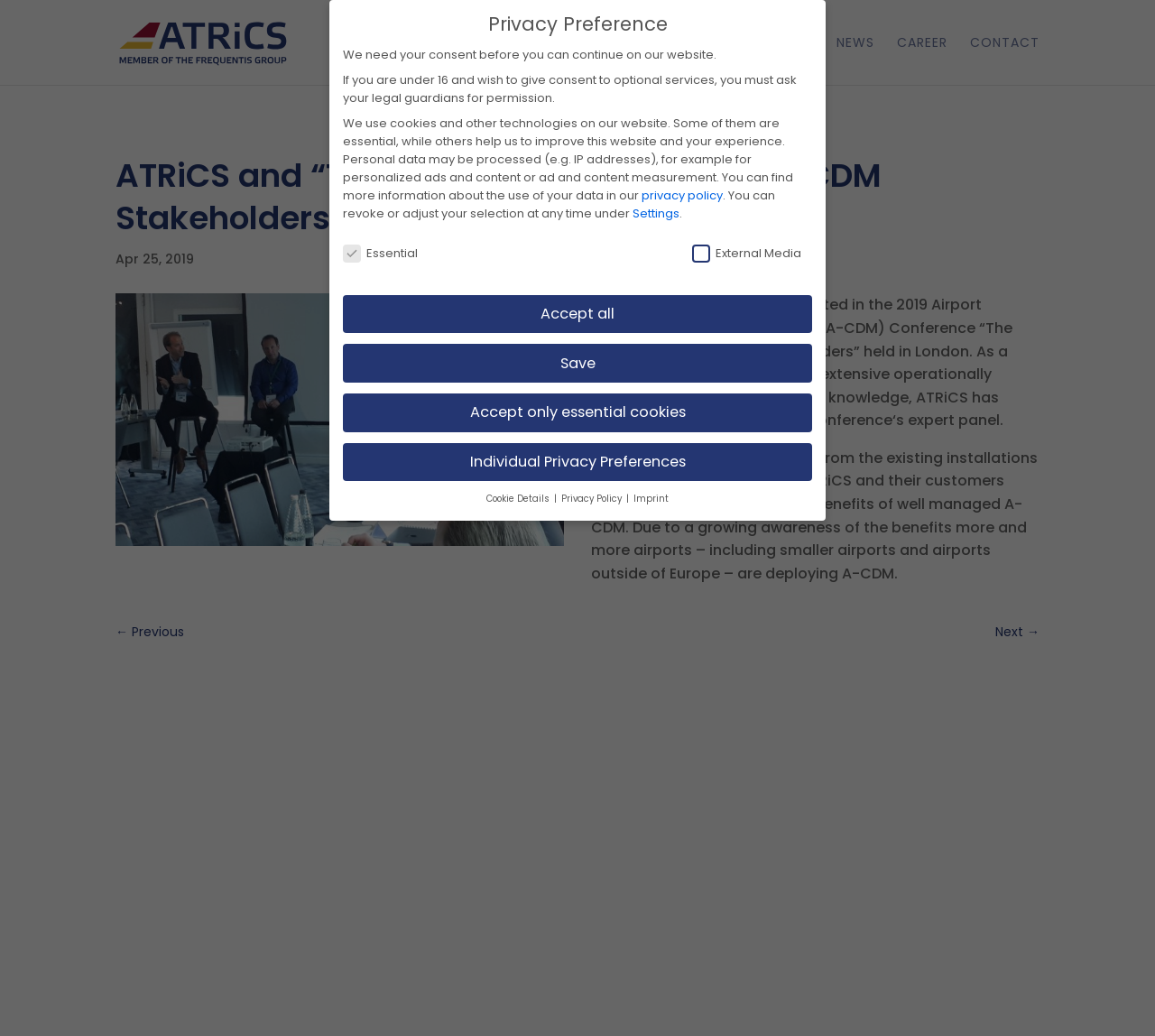Provide a thorough description of this webpage.

The webpage is about ATRiCS and its participation in the 2019 Airport Collaborative Decision Making (A-CDM) Conference. At the top, there is a logo and a navigation menu with links to COMPANY, SOLUTIONS, PRODUCTS, NEWS, CAREER, and CONTACT. 

Below the navigation menu, there is an article with a heading that matches the title of the webpage. The article contains two paragraphs of text describing ATRiCS' participation in the conference, where they shared their experiences and demonstrated the benefits of well-managed A-CDM. 

To the left of the article, there are links to previous and next pages. 

At the bottom of the page, there is a section about privacy preferences, which includes a heading, several paragraphs of text, and a group of checkboxes and buttons. The text explains how the website uses cookies and other technologies, and how users can control their data. The checkboxes allow users to select their preferences, and the buttons include options to accept all cookies, save preferences, accept only essential cookies, and view individual privacy preferences. There are also links to the privacy policy and imprint.